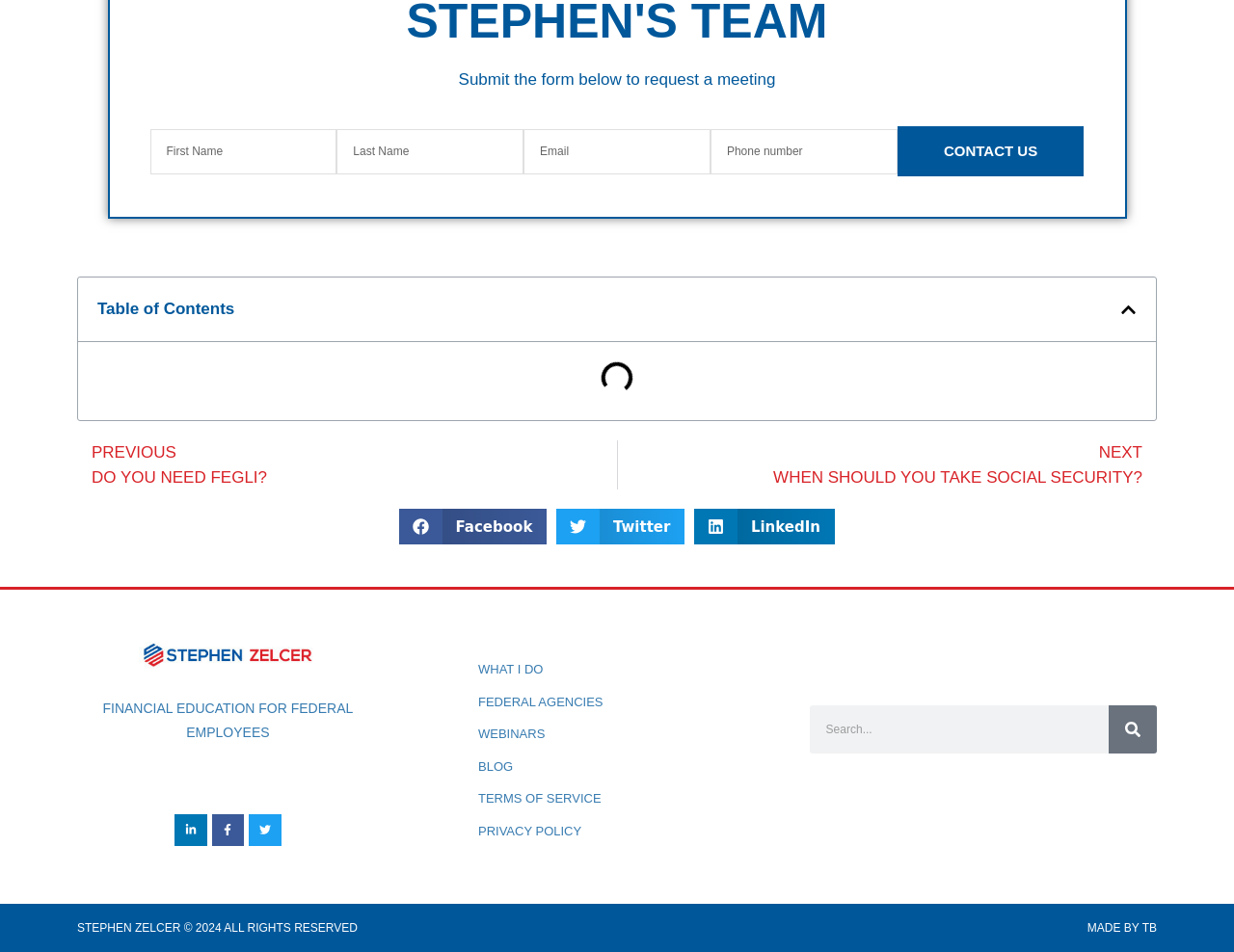Carefully examine the image and provide an in-depth answer to the question: What is the purpose of the form?

The form is located at the top of the webpage, and it has fields for first name, last name, email, and phone number. The button at the end of the form is labeled 'CONTACT US', which suggests that the purpose of the form is to request a meeting or get in touch with someone.